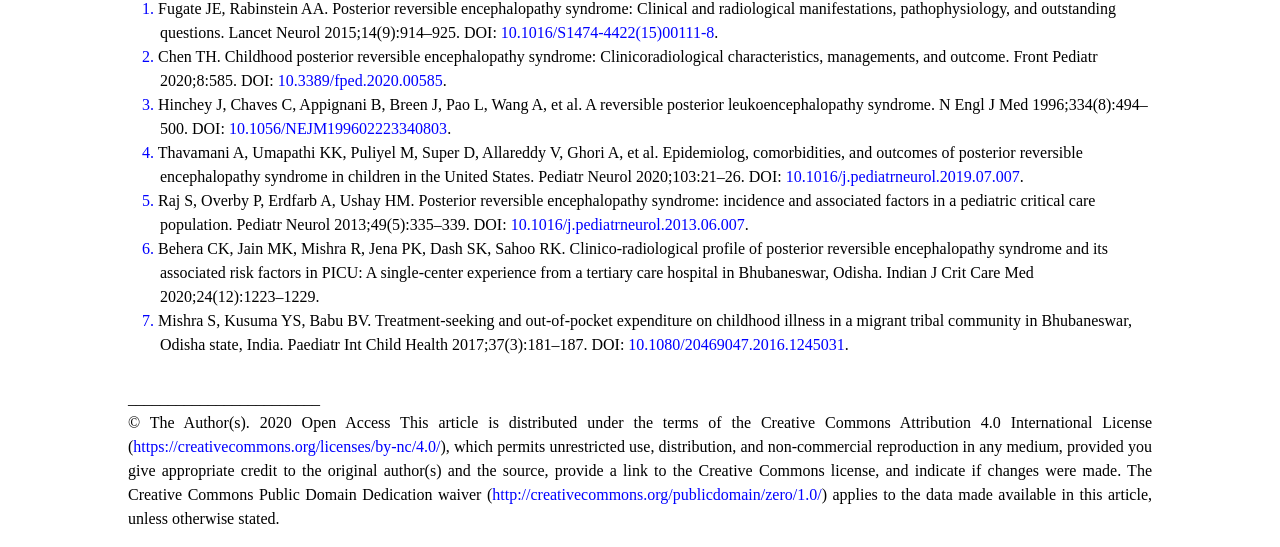What is the journal name of the third article?
Please elaborate on the answer to the question with detailed information.

I found the third article by looking at the StaticText element with text 'Thavamani A, Umapathi KK, Puliyel M, Super D, Allareddy V, Ghori A, et al. Epidemiolog, comorbidities, and outcomes of posterior reversible encephalopathy syndrome in children in the United States. Pediatr Neurol 2020;103:21–26. DOI:', and extracted the journal name 'Pediatr Neurol' from the text.